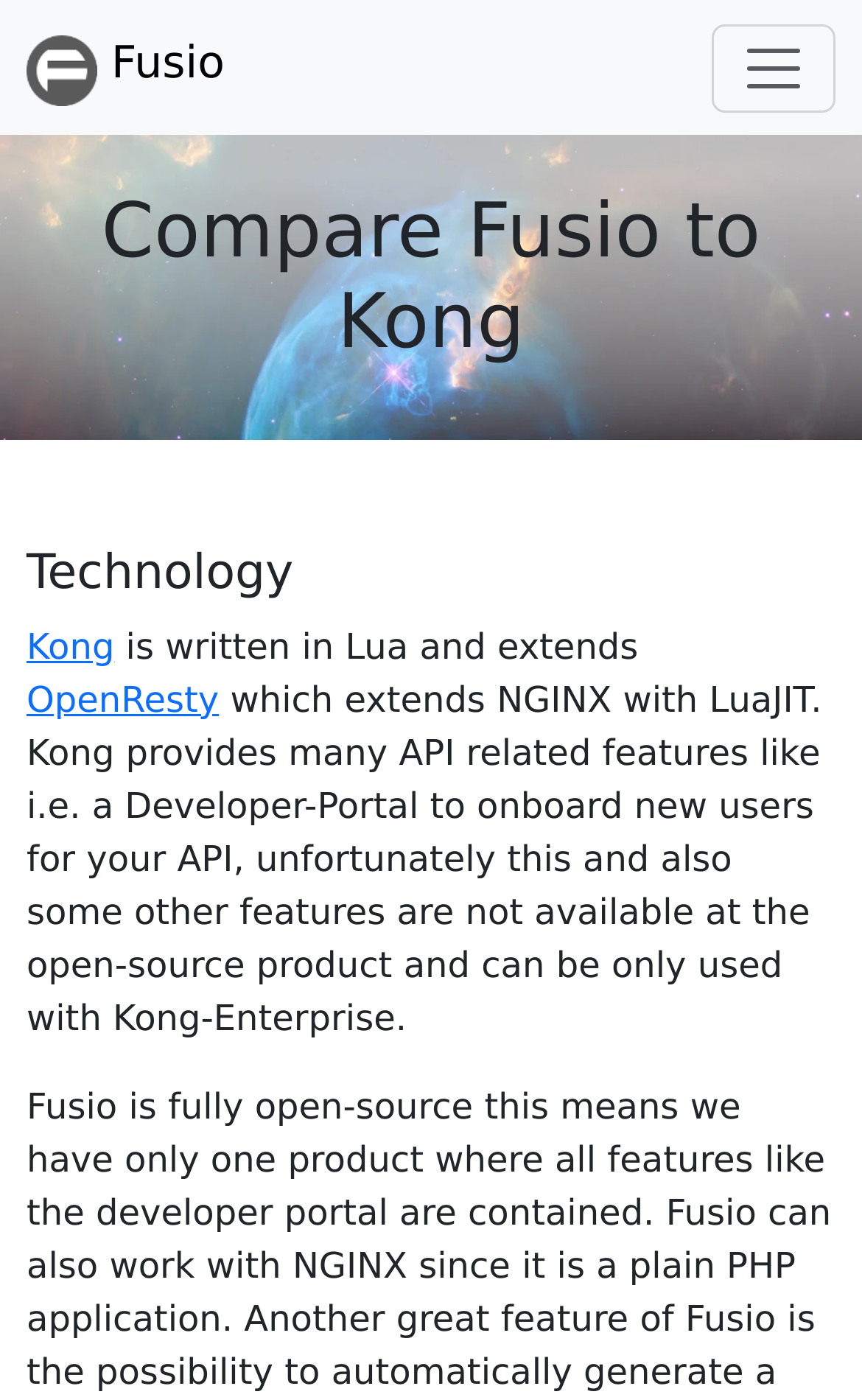What is the extension of NGINX mentioned on the webpage?
Using the image, provide a detailed and thorough answer to the question.

The extension of NGINX mentioned on the webpage is LuaJIT, which is mentioned in the static text 'which extends NGINX with LuaJIT'.